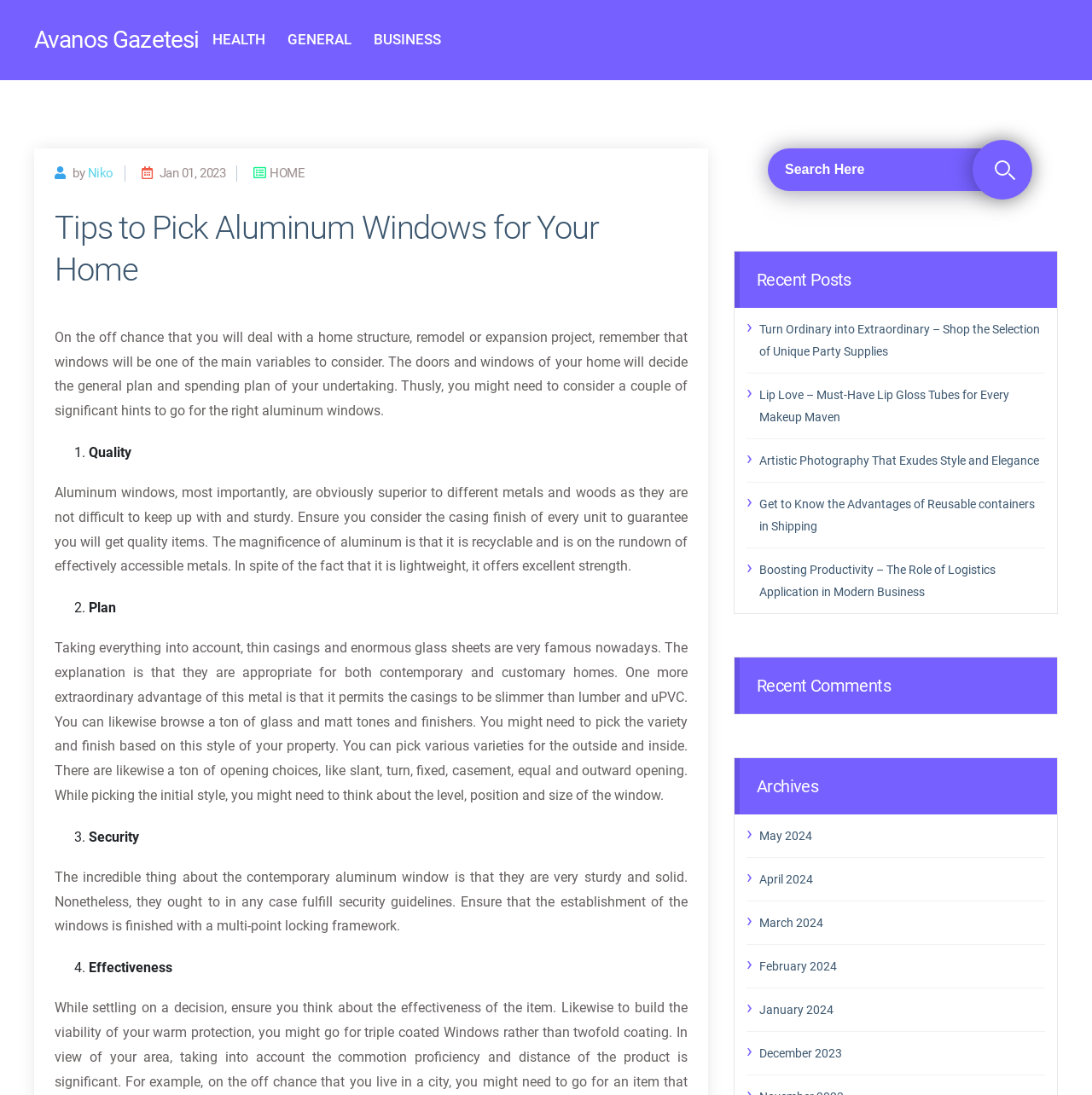What is the main topic of the article?
Respond with a short answer, either a single word or a phrase, based on the image.

Aluminum windows